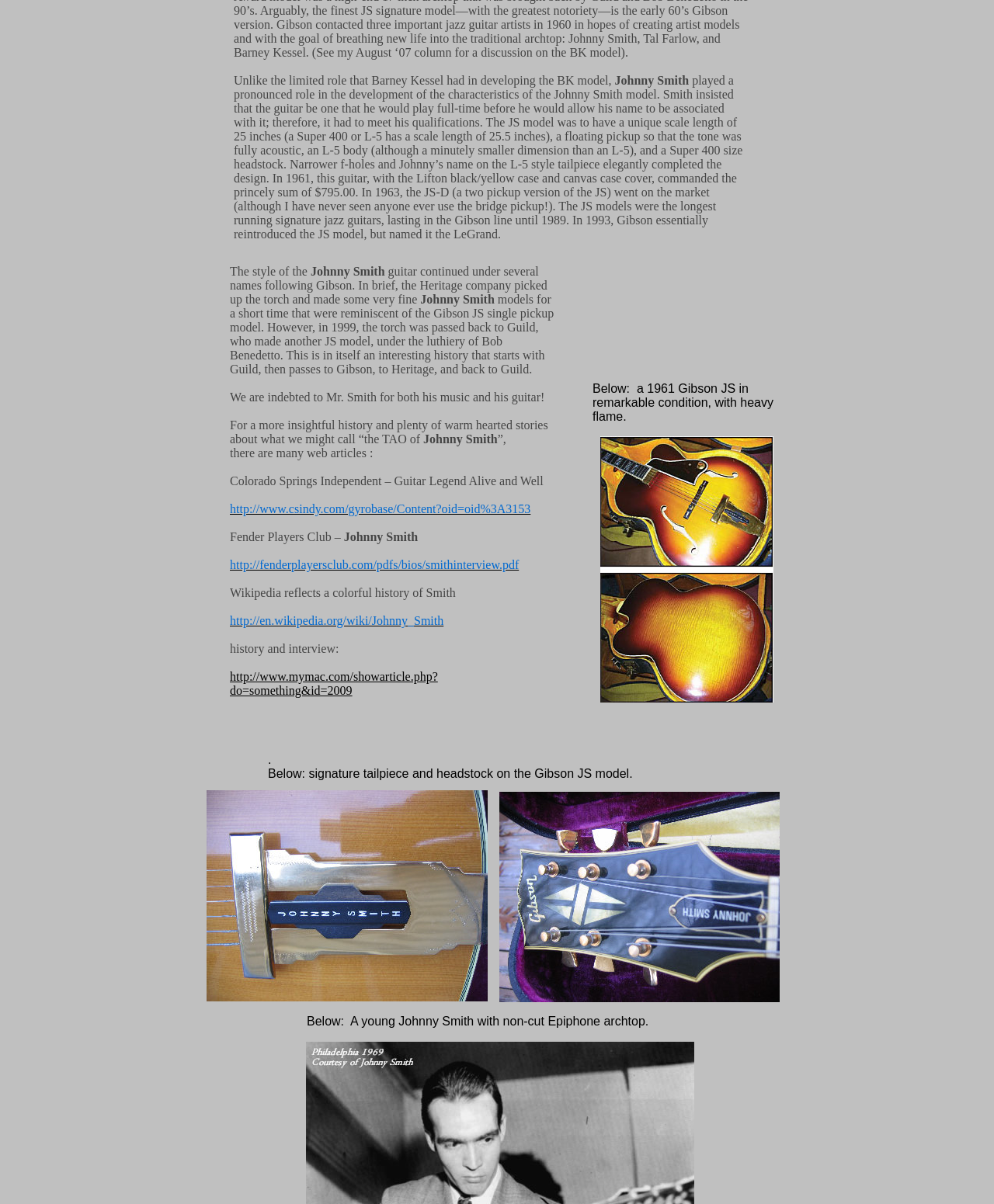Find the bounding box coordinates for the UI element whose description is: "http://www.csindy.com/gyrobase/Content?oid=oid%3A3153". The coordinates should be four float numbers between 0 and 1, in the format [left, top, right, bottom].

[0.231, 0.417, 0.534, 0.428]